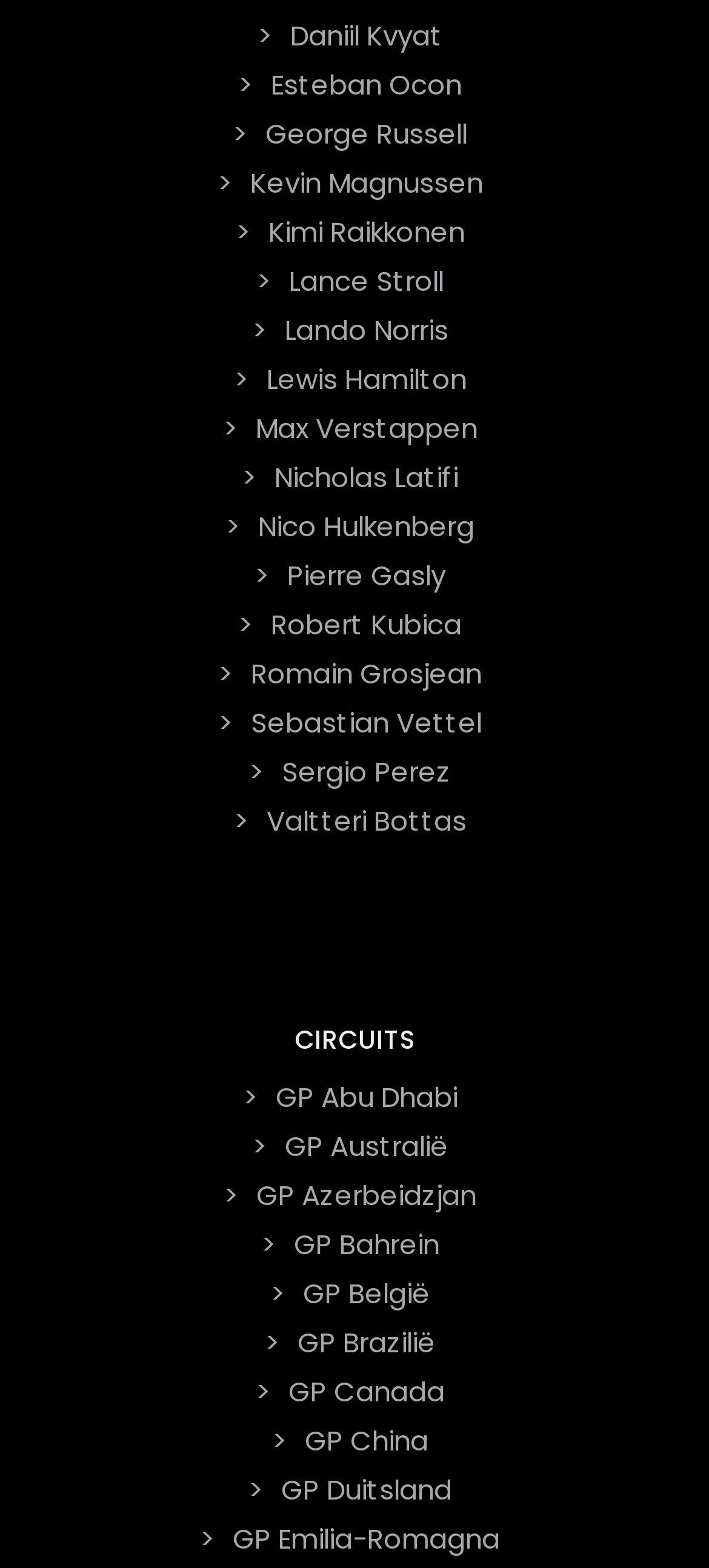Using the elements shown in the image, answer the question comprehensively: How many circuits are listed?

I counted the number of links under the 'CIRCUITS' heading, starting from 'GP Abu Dhabi' to 'GP Emilia-Romagna', and found 15 links.